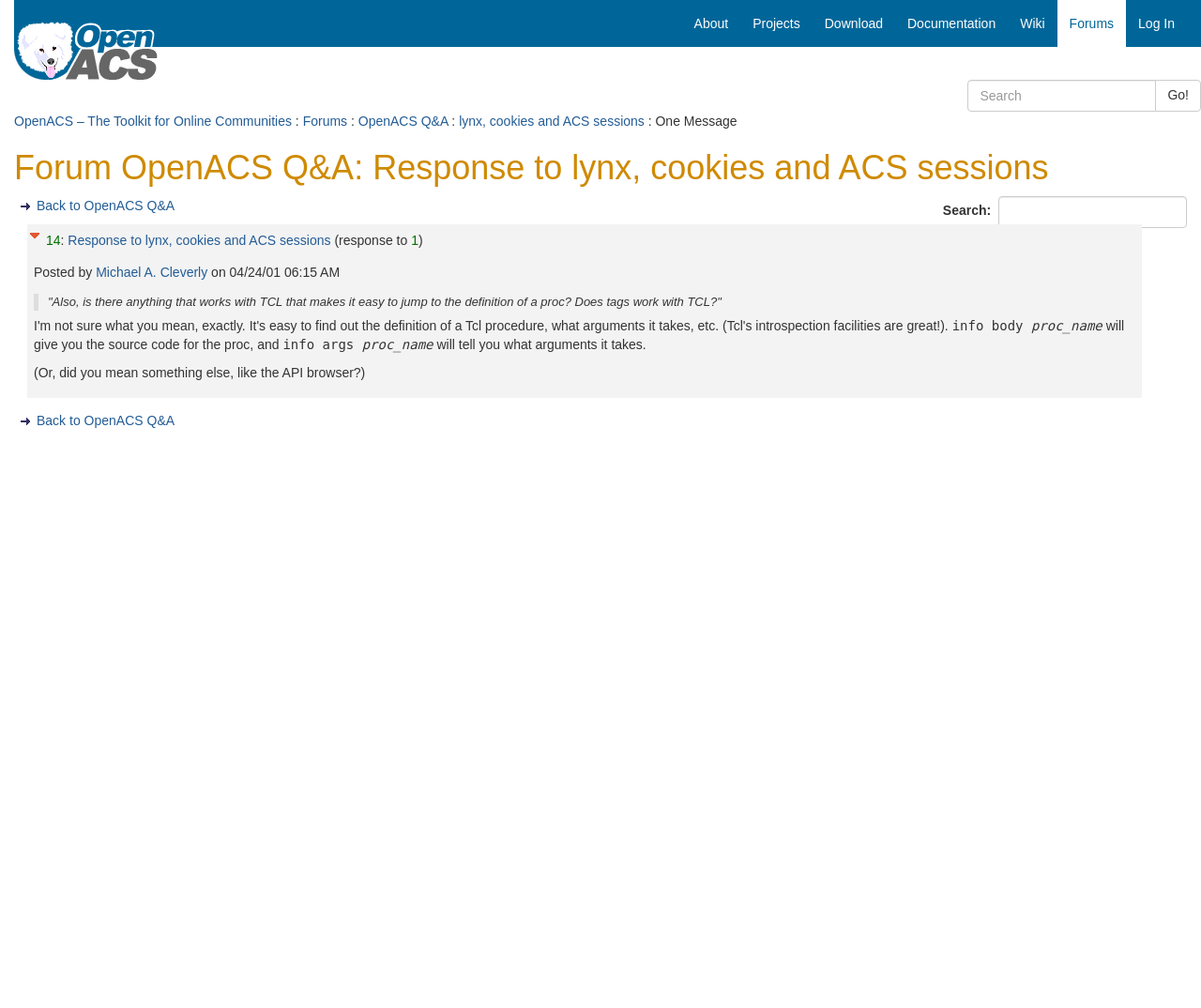Please give the bounding box coordinates of the area that should be clicked to fulfill the following instruction: "Log in". The coordinates should be in the format of four float numbers from 0 to 1, i.e., [left, top, right, bottom].

[0.938, 0.0, 0.988, 0.047]